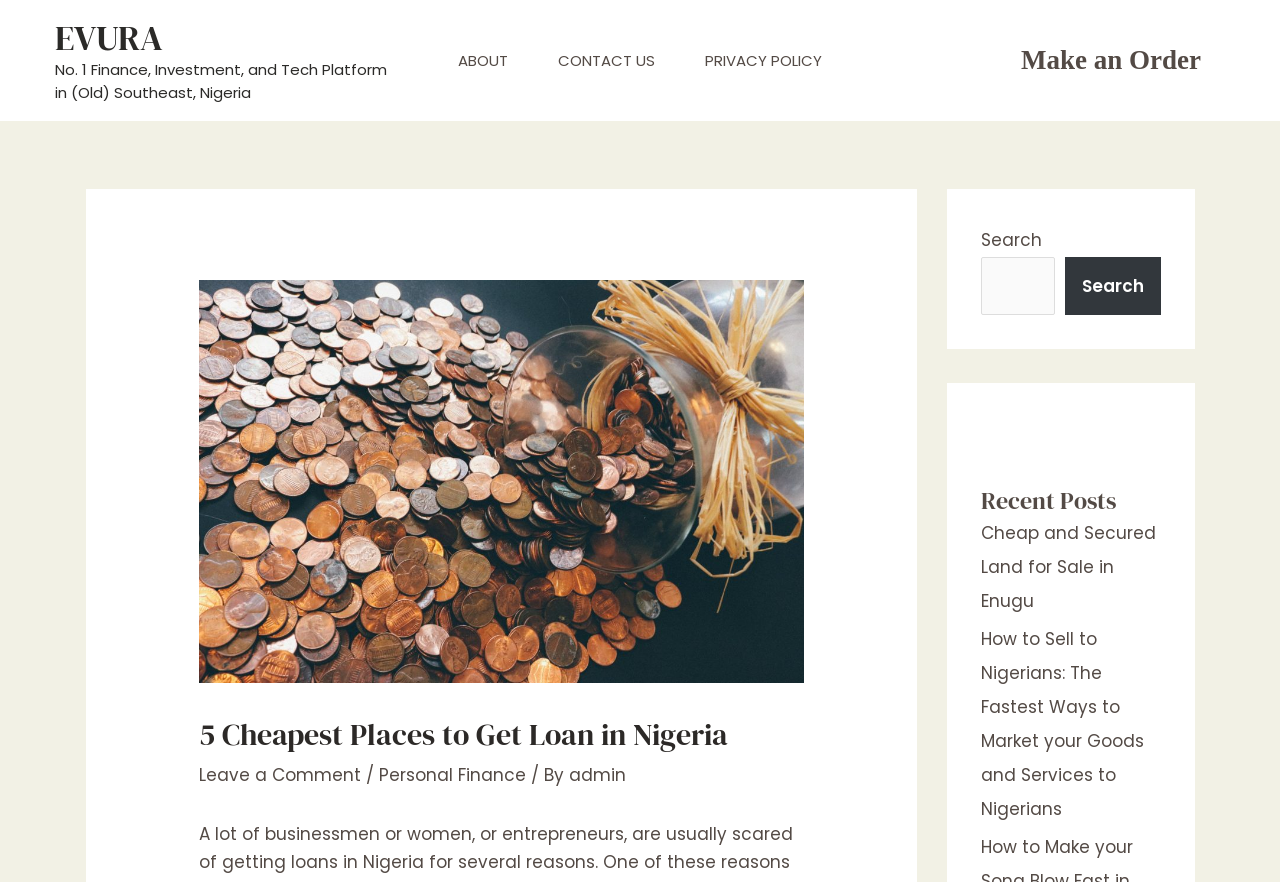How many navigation links are there?
Look at the image and answer the question using a single word or phrase.

3